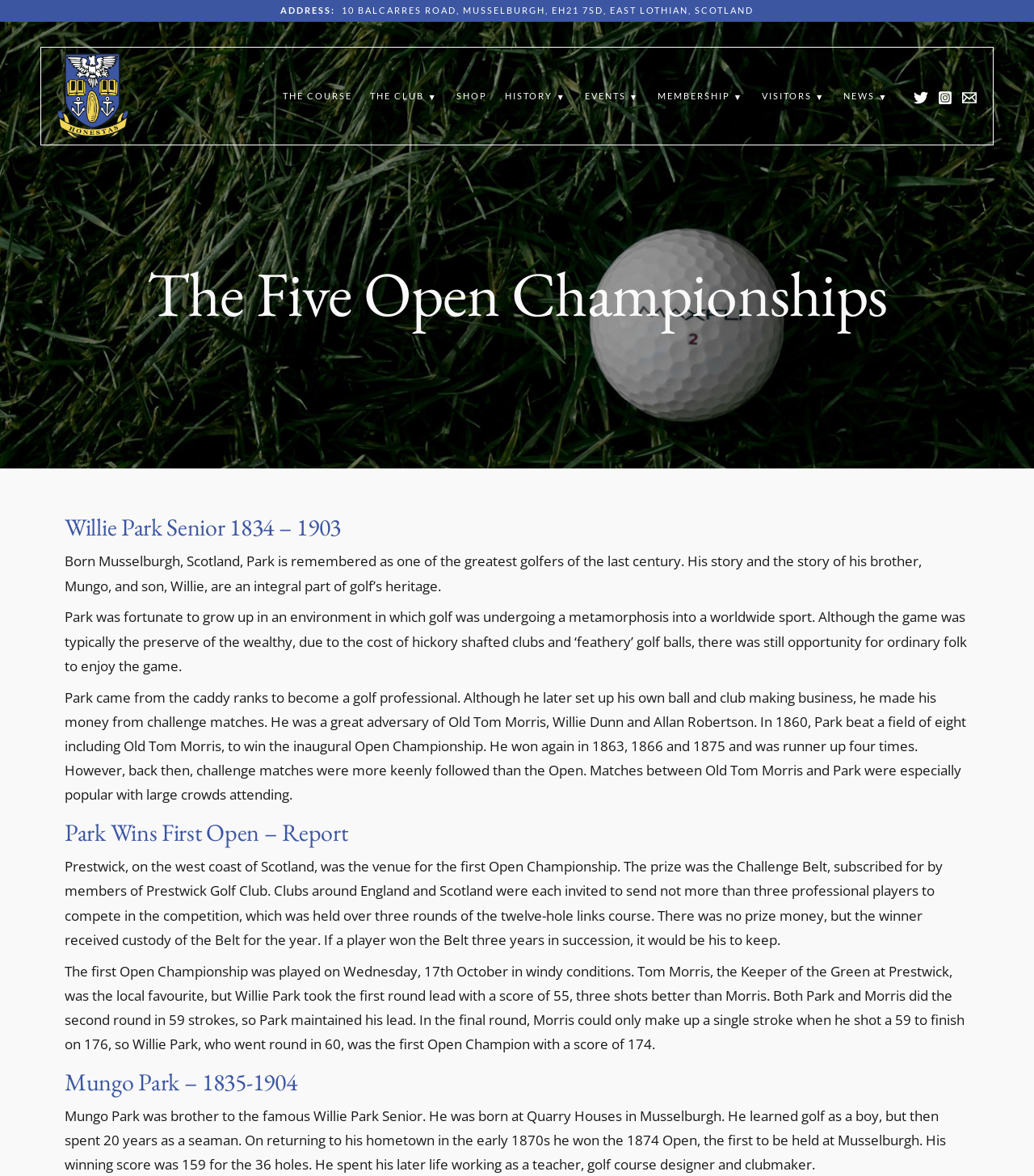Given the element description History, specify the bounding box coordinates of the corresponding UI element in the format (top-left x, top-left y, bottom-right x, bottom-right y). All values must be between 0 and 1.

[0.48, 0.058, 0.556, 0.106]